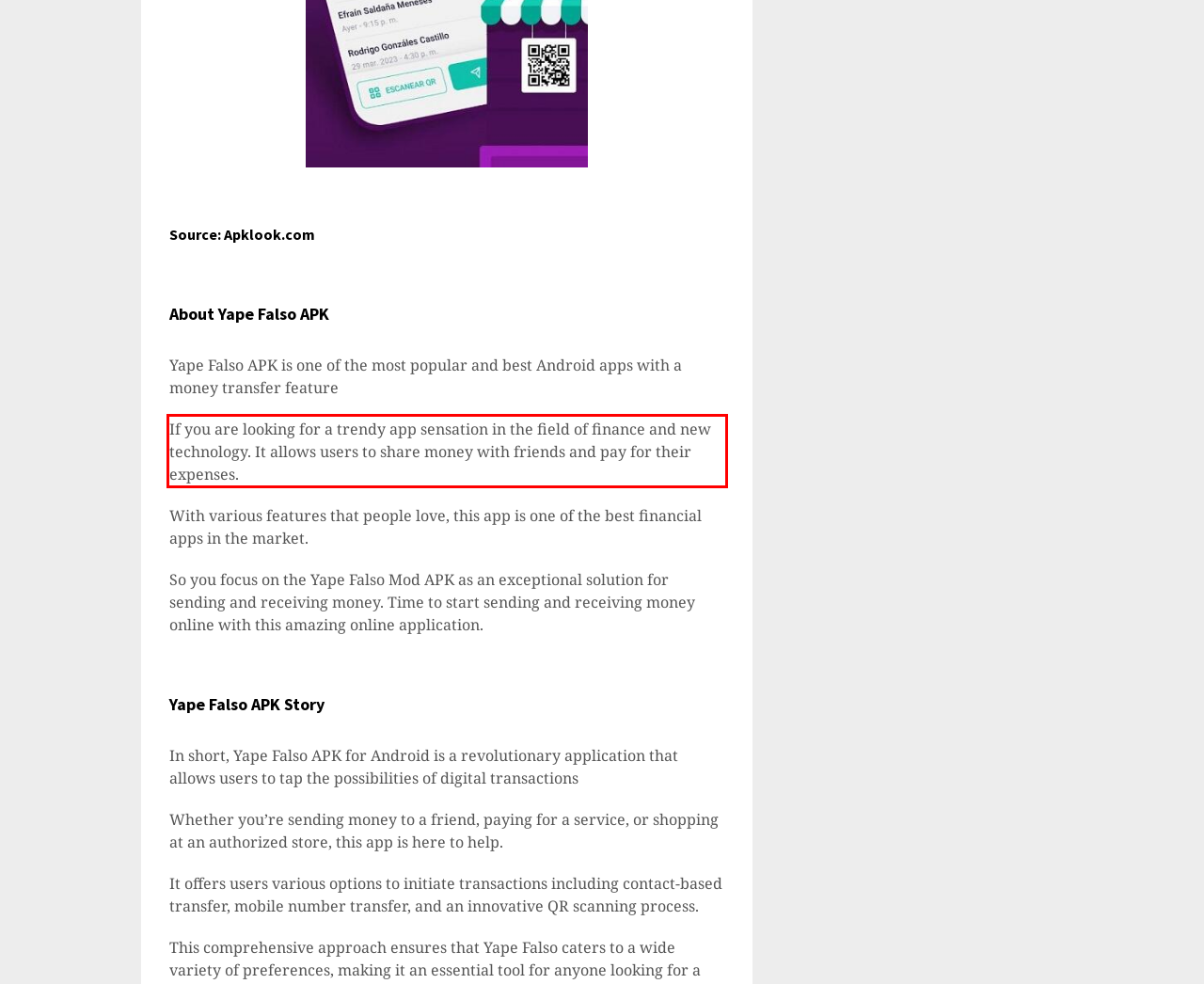Please identify and extract the text from the UI element that is surrounded by a red bounding box in the provided webpage screenshot.

If you are looking for a trendy app sensation in the field of finance and new technology. It allows users to share money with friends and pay for their expenses.